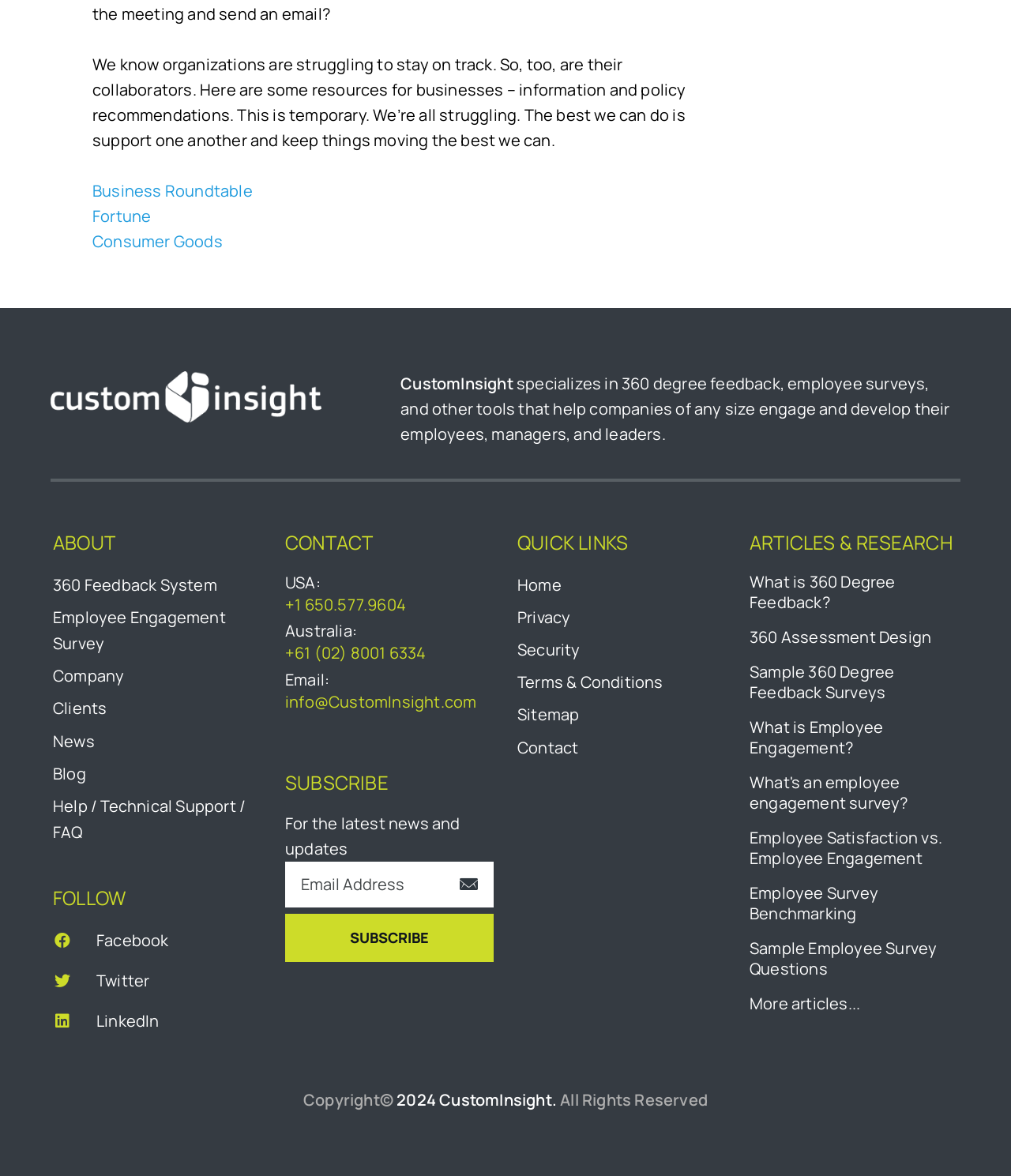Please identify the bounding box coordinates of the area that needs to be clicked to follow this instruction: "Click on the '360 Feedback System' link".

[0.052, 0.488, 0.215, 0.506]